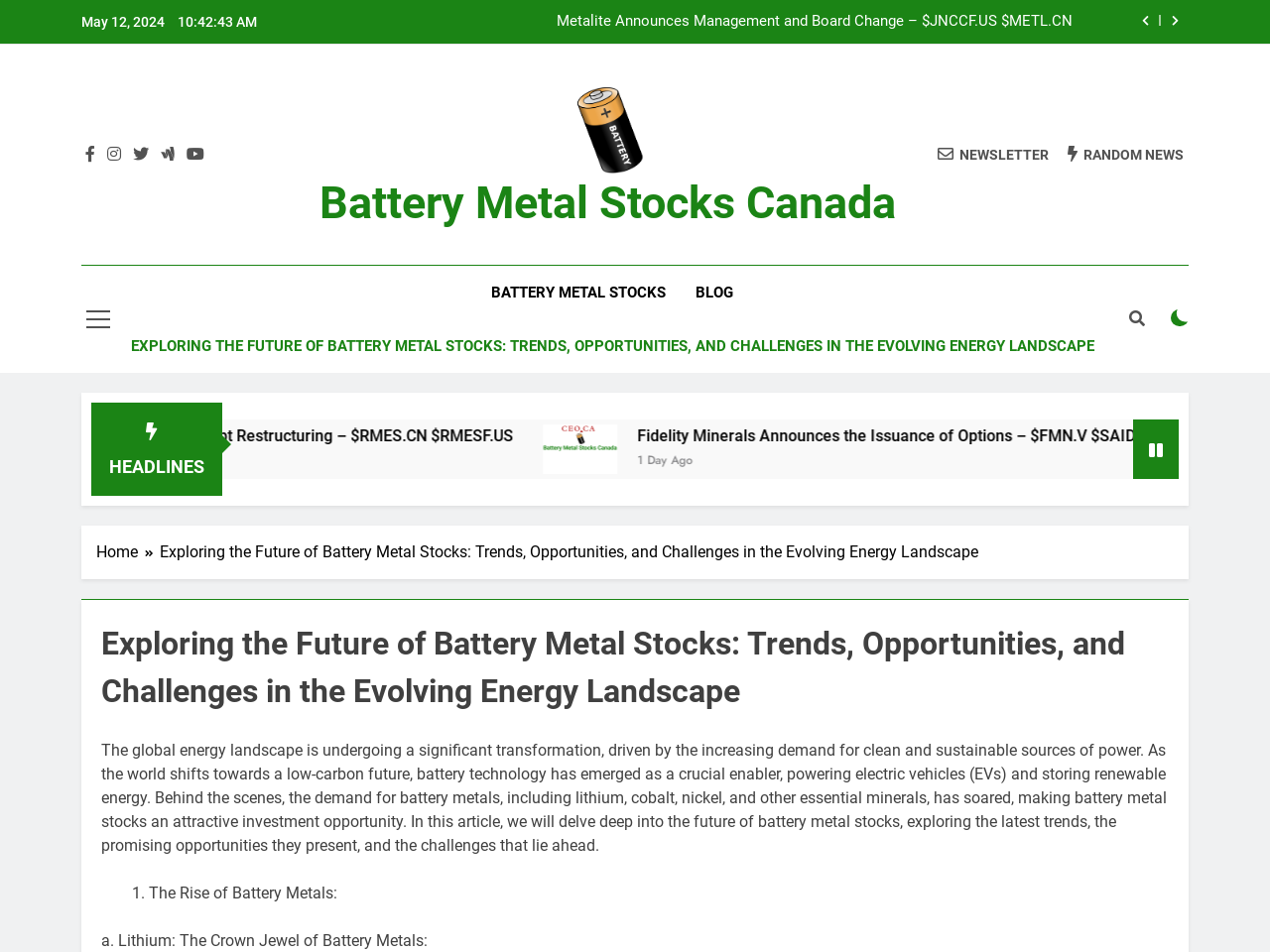Write an exhaustive caption that covers the webpage's main aspects.

This webpage is focused on exploring the future of battery metal stocks, trends, opportunities, and challenges in the evolving energy landscape. At the top, there is a date "May 12, 2024" and two buttons with icons. Below them, there is a list item with a link to "Metalite Announces Management and Board Change" news. 

On the left side, there are several social media links represented by icons, and a link to "battery metal stocks" with an image. On the right side, there is a link to "Battery Metal Stocks Canada" and a newsletter subscription link. 

In the middle, there are three main sections. The first section has a heading "HEADLINES" and features two figures with links to "battery metal stocks canada" and images. The second section has a heading "Fidelity Minerals Announces the Issuance of Options" with a link and a time stamp "1 Day Ago". The third section is similar to the second one, with a heading and a time stamp.

Below these sections, there is a navigation bar with breadcrumbs, showing the current page's location in the website's hierarchy. The main content of the page starts with a header "Exploring the Future of Battery Metal Stocks: Trends, Opportunities, and Challenges in the Evolving Energy Landscape", followed by a descriptive text about the global energy landscape and the importance of battery technology. The text is divided into sections with headings and list markers, discussing topics such as the rise of battery metals and the role of lithium.